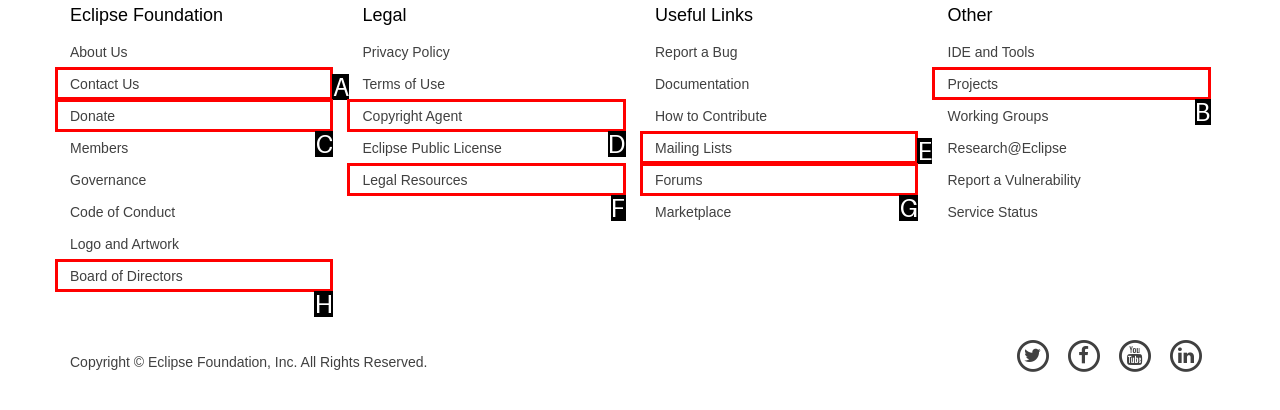Based on the description: Contact Us, identify the matching HTML element. Reply with the letter of the correct option directly.

A